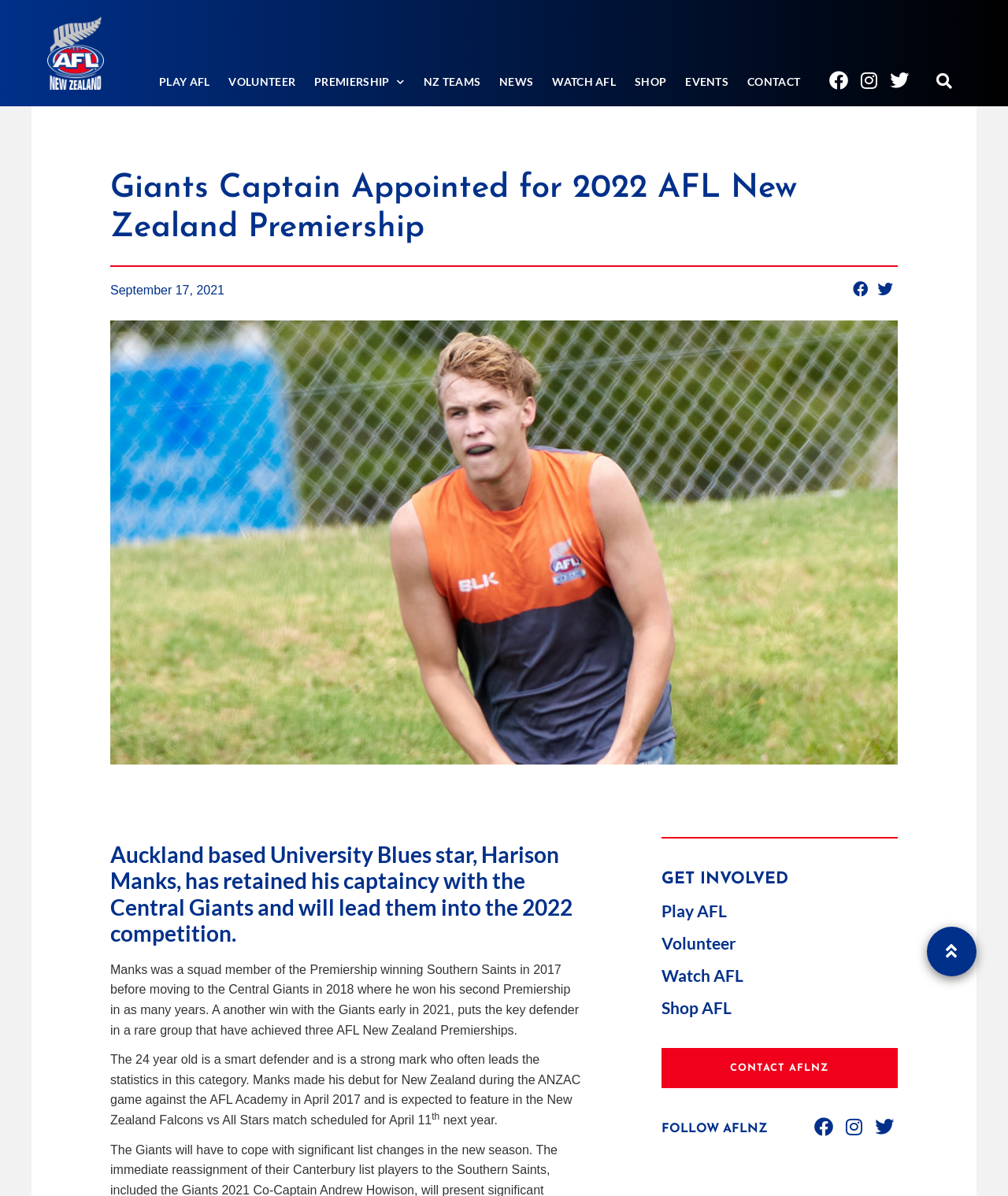Respond to the following query with just one word or a short phrase: 
What is the category that Harison Manks often leads the statistics in?

mark